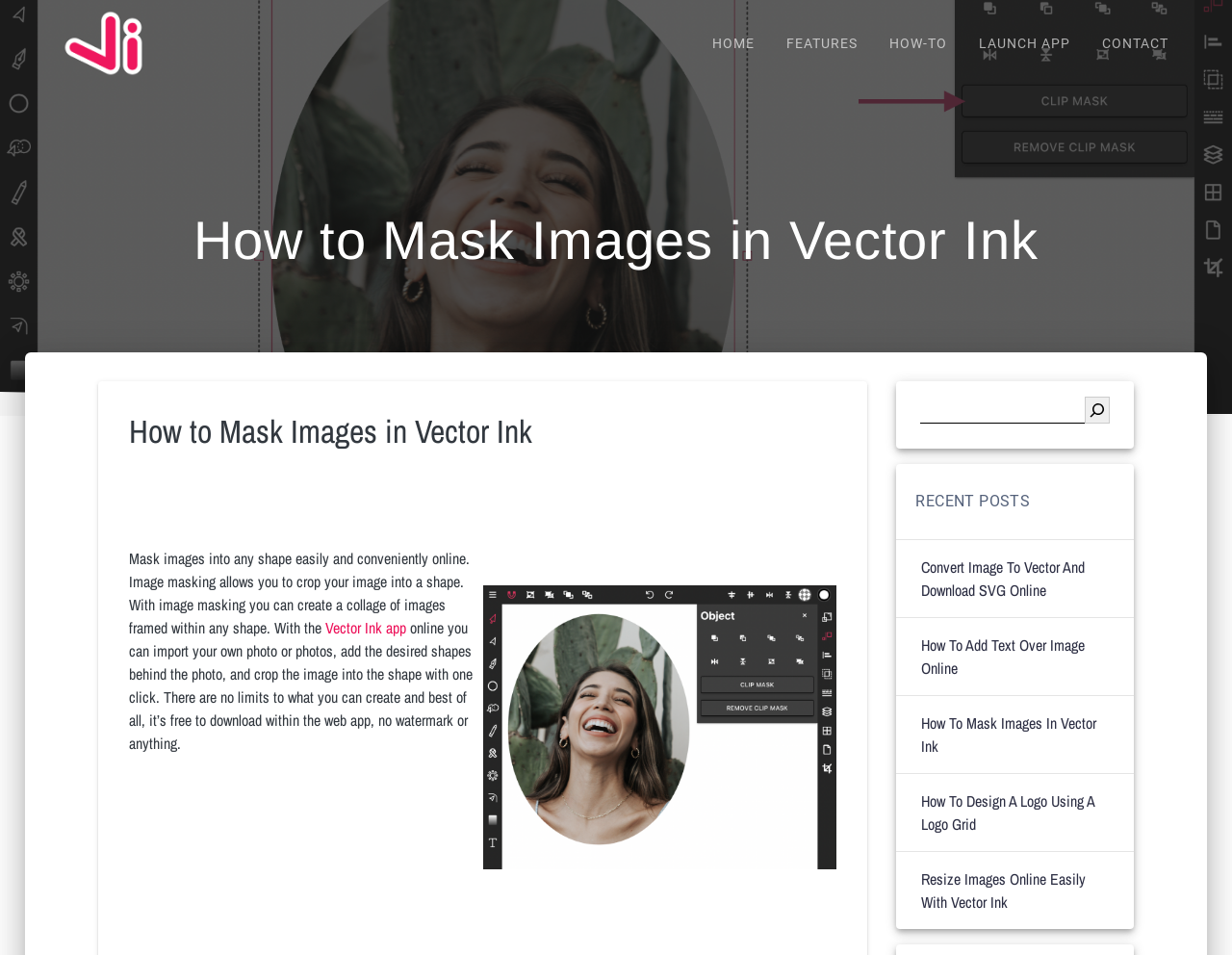What is the purpose of image masking?
Could you give a comprehensive explanation in response to this question?

According to the webpage, image masking allows users to crop their image into a shape, which can be used to create a collage of images framed within any shape.